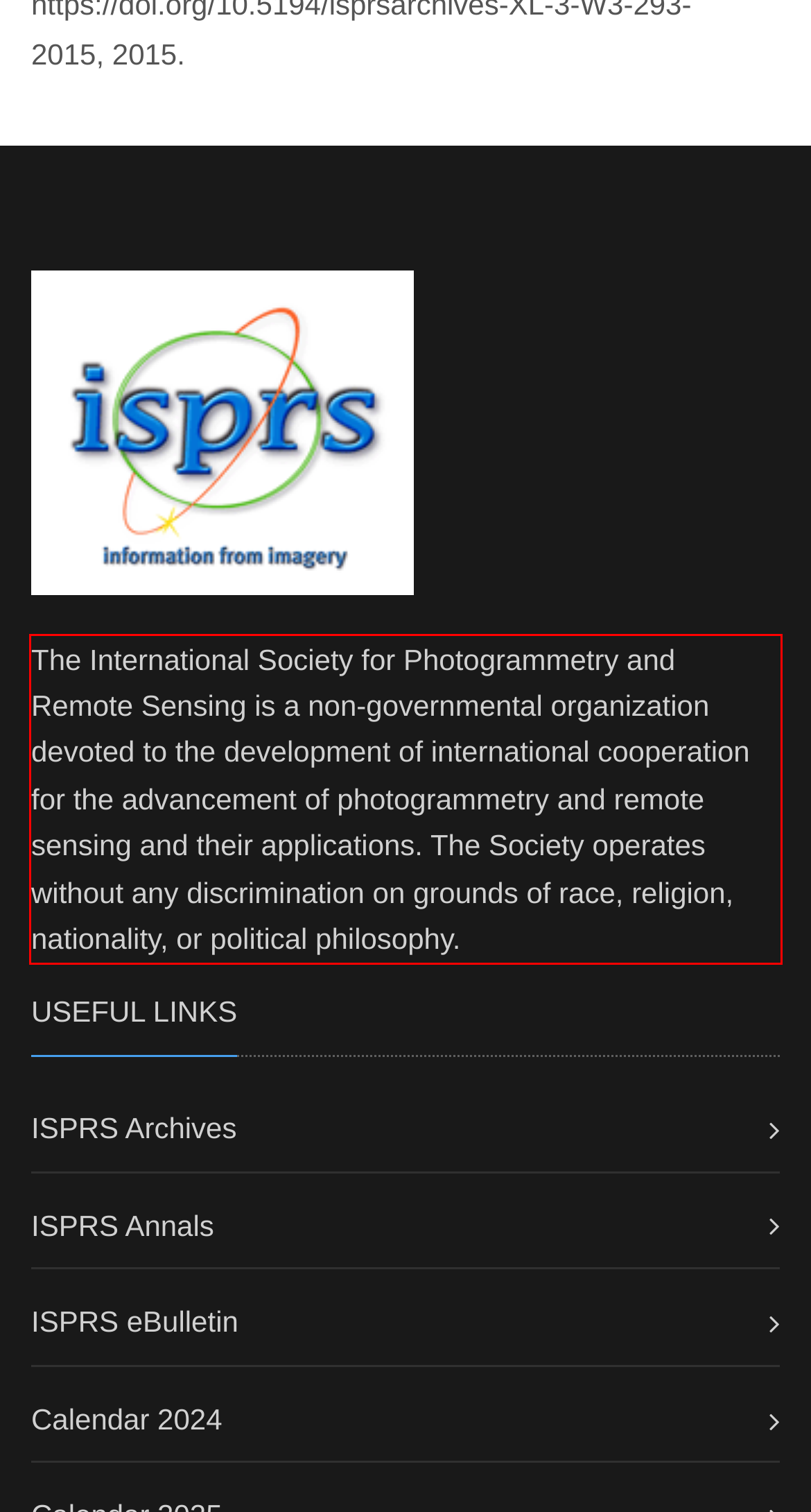Please perform OCR on the UI element surrounded by the red bounding box in the given webpage screenshot and extract its text content.

The International Society for Photogrammetry and Remote Sensing is a non-governmental organization devoted to the development of international cooperation for the advancement of photogrammetry and remote sensing and their applications. The Society operates without any discrimination on grounds of race, religion, nationality, or political philosophy.